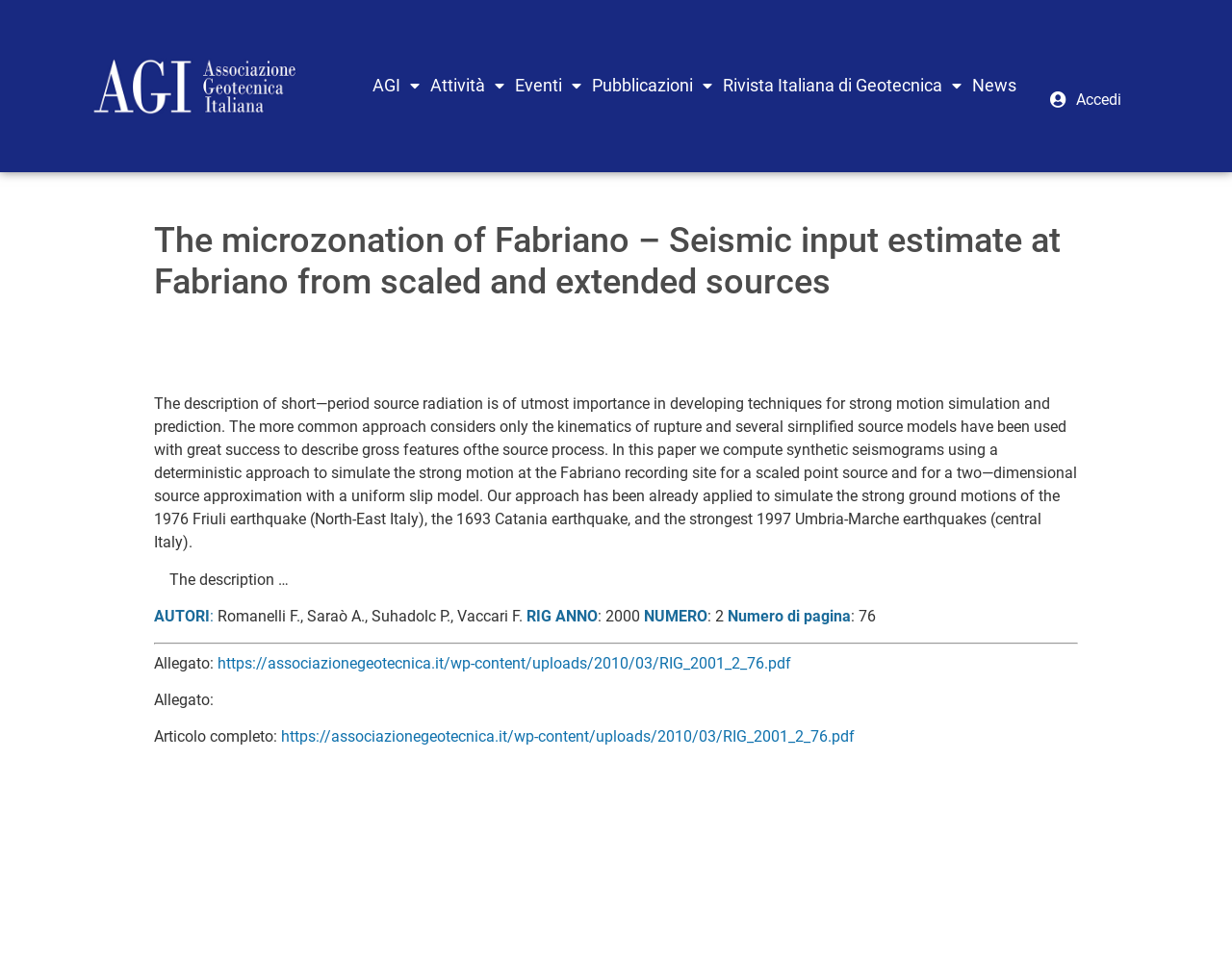Identify the bounding box coordinates of the region I need to click to complete this instruction: "Click on the AGI link".

[0.299, 0.059, 0.345, 0.12]